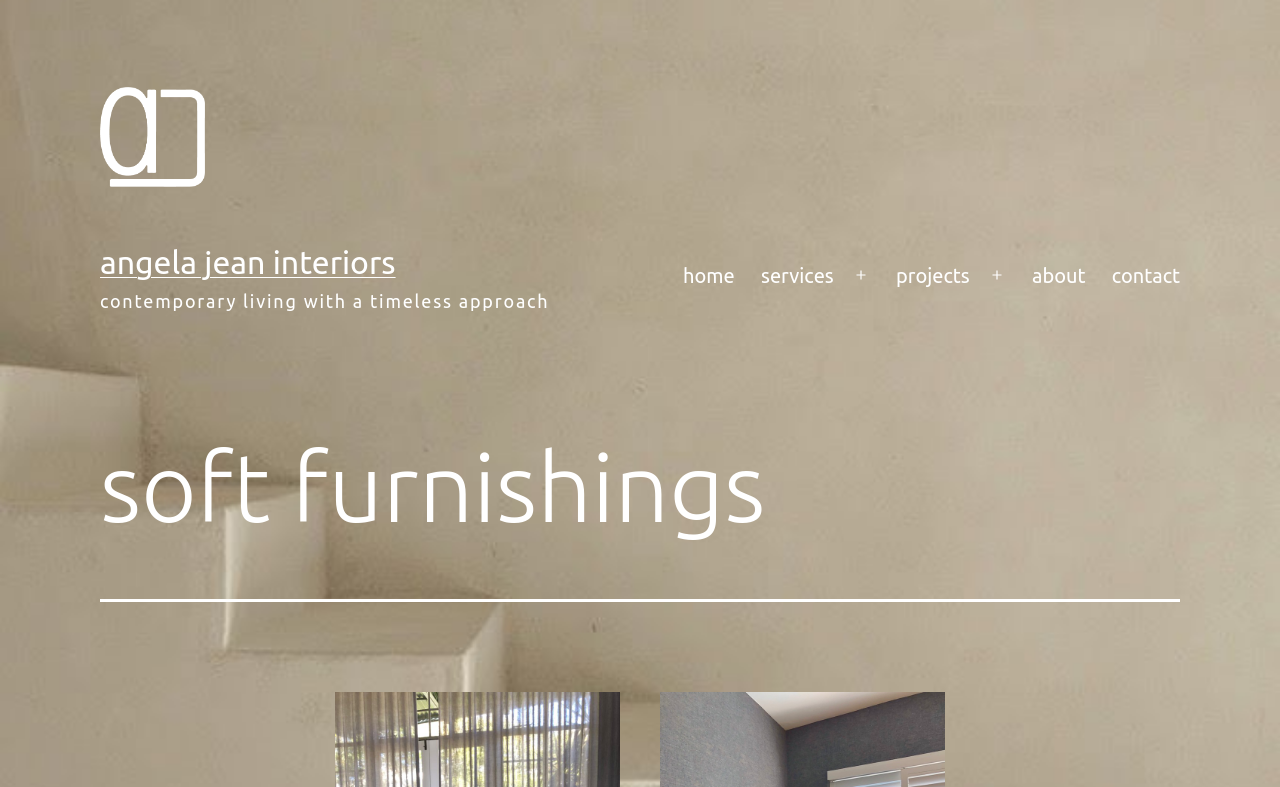Find the bounding box coordinates for the area you need to click to carry out the instruction: "go to home page". The coordinates should be four float numbers between 0 and 1, indicated as [left, top, right, bottom].

[0.523, 0.319, 0.584, 0.383]